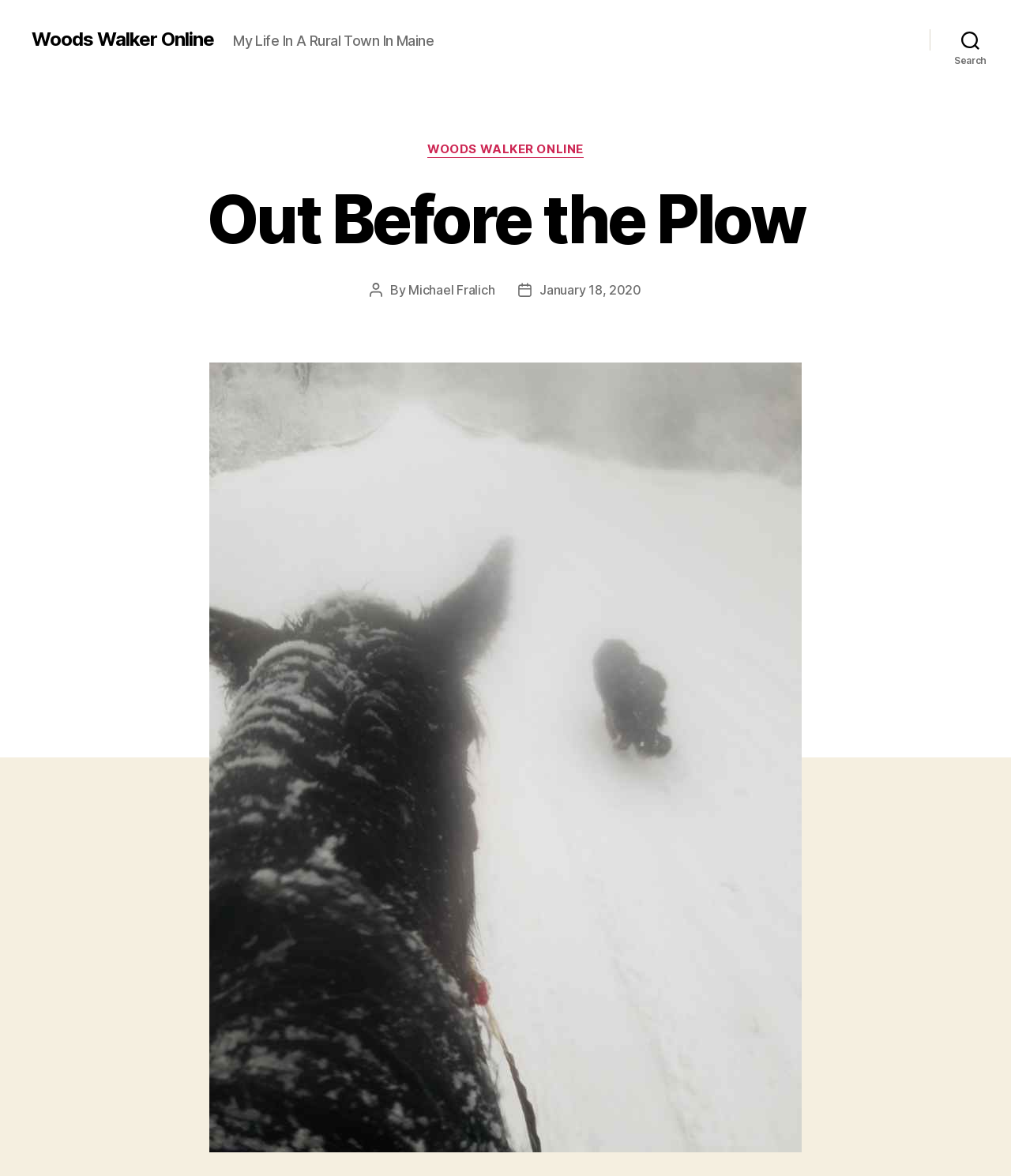Generate a comprehensive description of the contents of the webpage.

The webpage is titled "Out Before the Plow – Woods Walker Online" and appears to be a blog post. At the top left, there is a link to "Woods Walker Online". Next to it, there is a static text "My Life In A Rural Town In Maine". 

On the top right, there is a search button. Below the search button, there is a header section that spans the entire width of the page. Within this section, there are several elements. On the left, there is a heading "Out Before the Plow". To the right of the heading, there are two static texts "Post author" and "By", followed by a link to the author's name "Michael Fralich". Further to the right, there are two more static texts "Post date" and a link to the post date "January 18, 2020". 

In the middle of the page, there is a large figure that takes up most of the page's width and height. The figure is not described, but it likely contains an image related to the blog post.